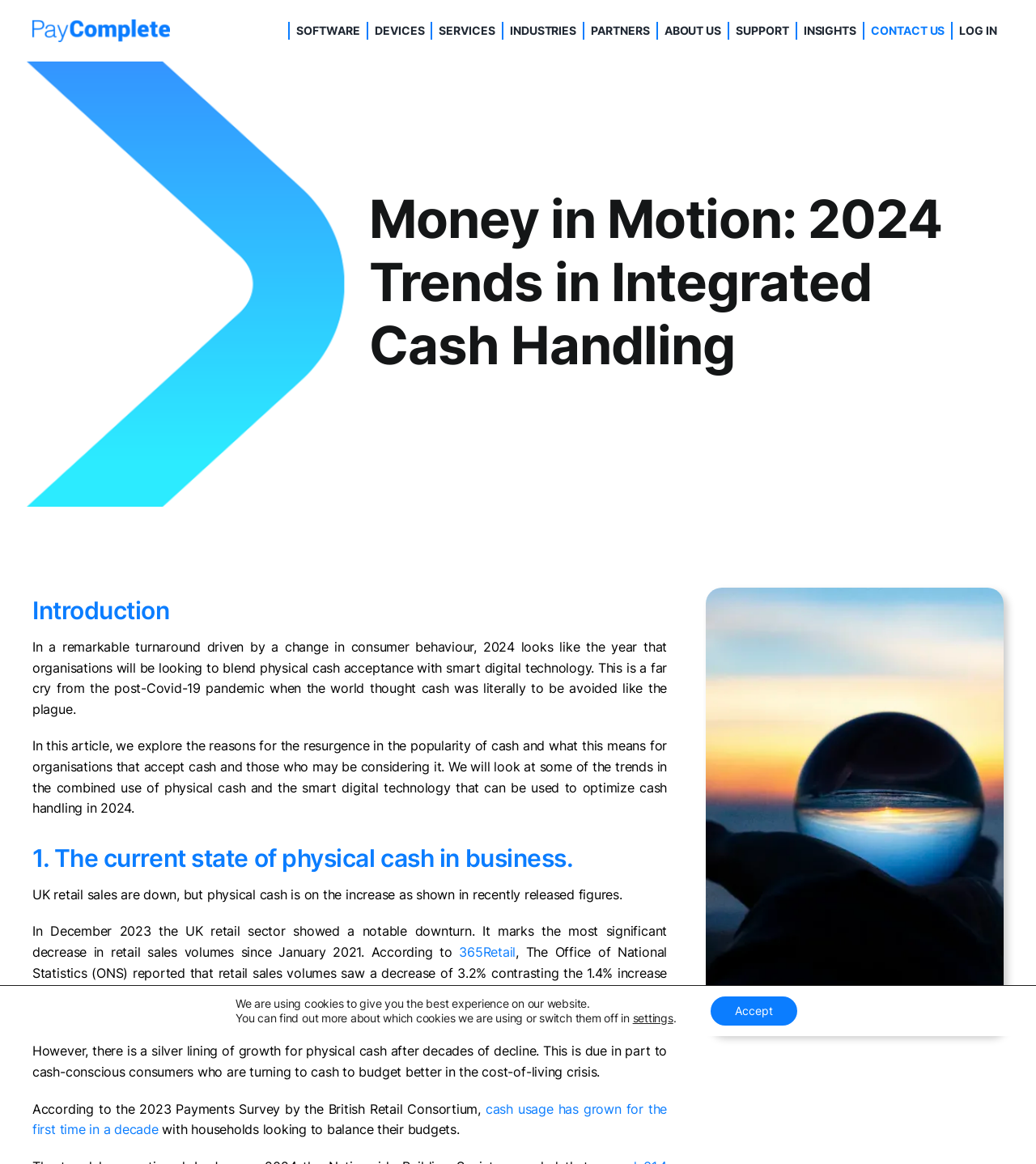What is the purpose of the article? Refer to the image and provide a one-word or short phrase answer.

To explore trends in cash handling